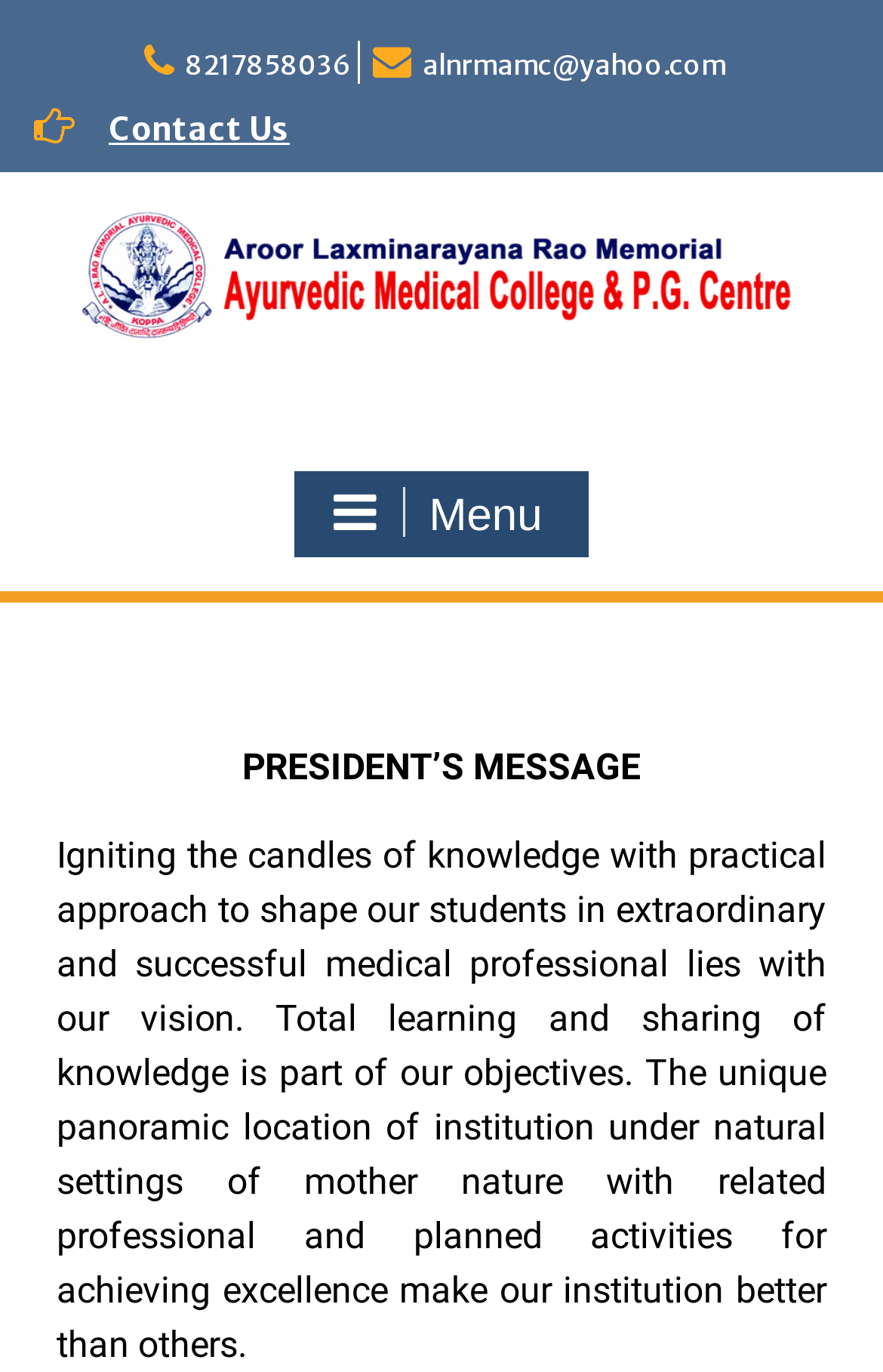Determine the bounding box coordinates for the HTML element described here: "1".

None